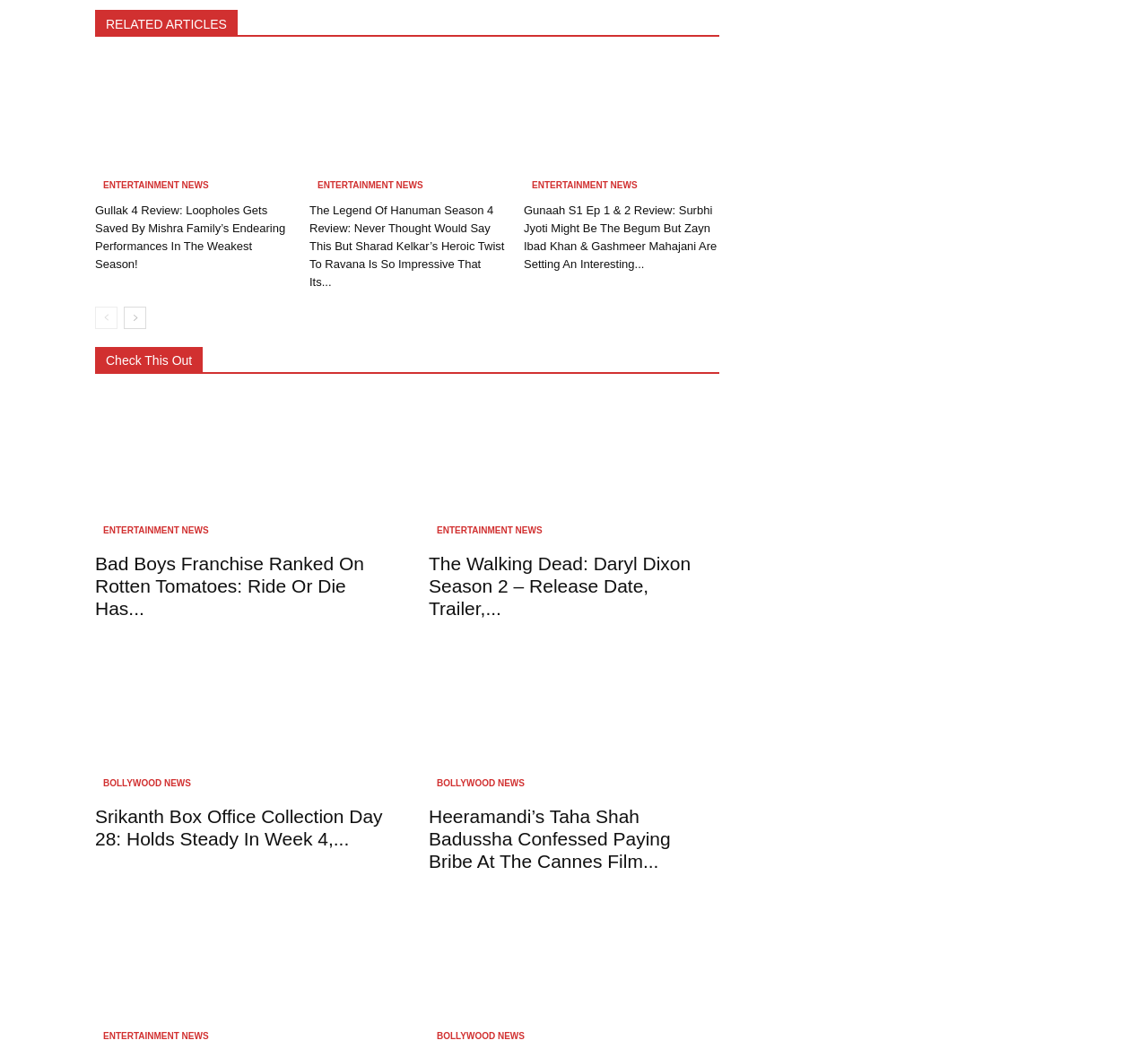Locate the bounding box coordinates of the clickable region to complete the following instruction: "Read 'Srikanth has a stable fourth week of 6 crores'."

[0.083, 0.62, 0.336, 0.757]